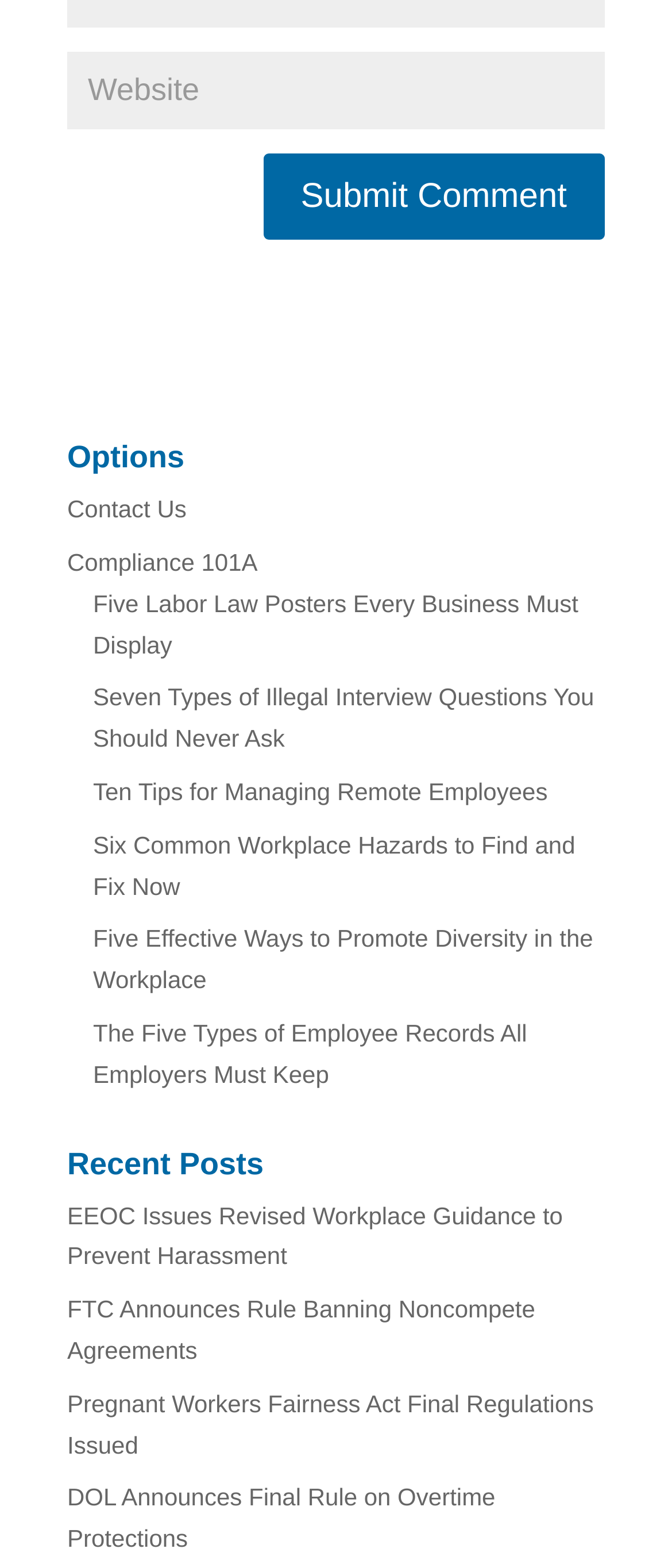What is the topic of the link 'Seven Types of Illegal Interview Questions You Should Never Ask'?
Answer the question using a single word or phrase, according to the image.

Interview questions